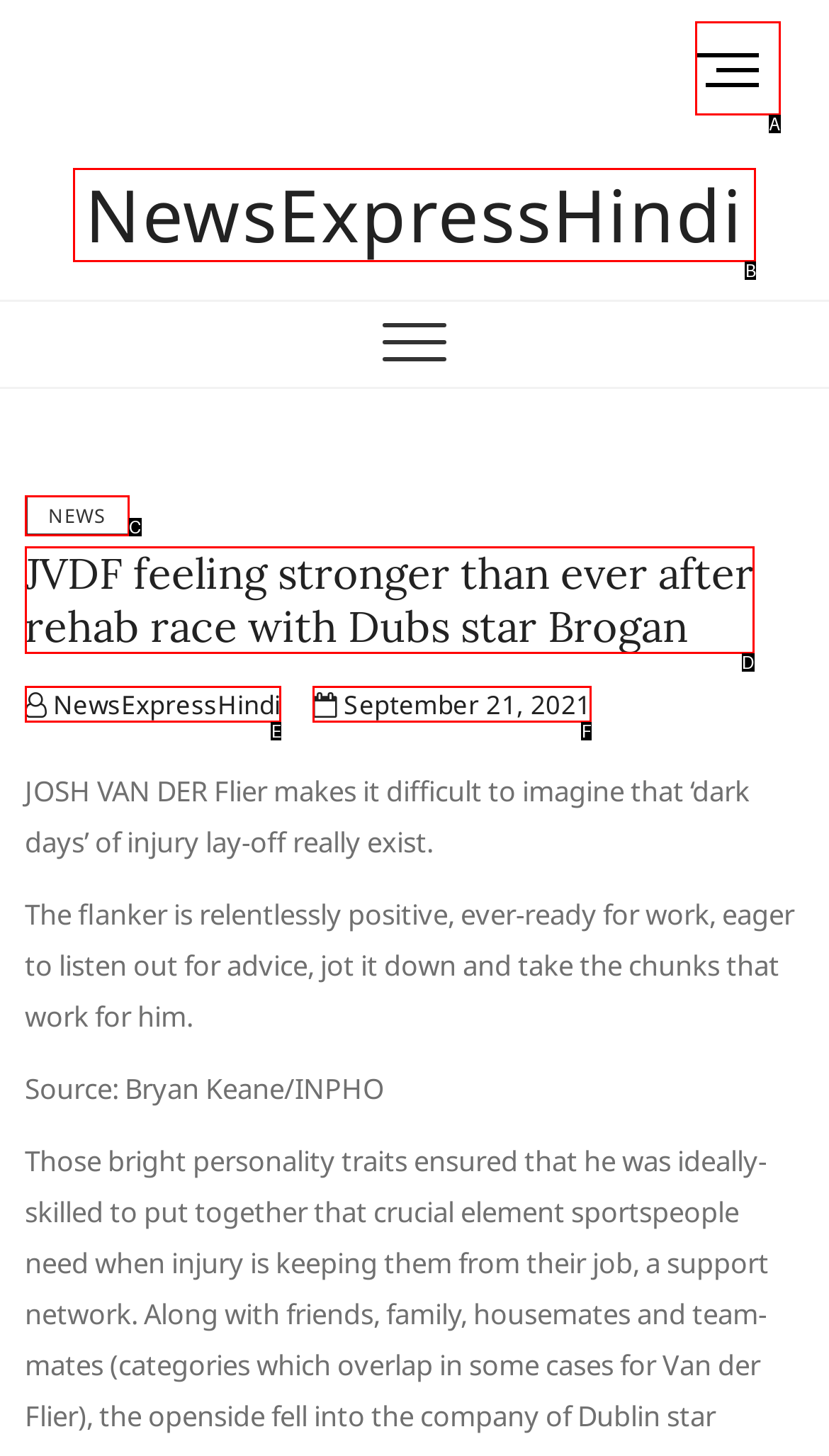Which HTML element fits the description: News? Respond with the letter of the appropriate option directly.

C